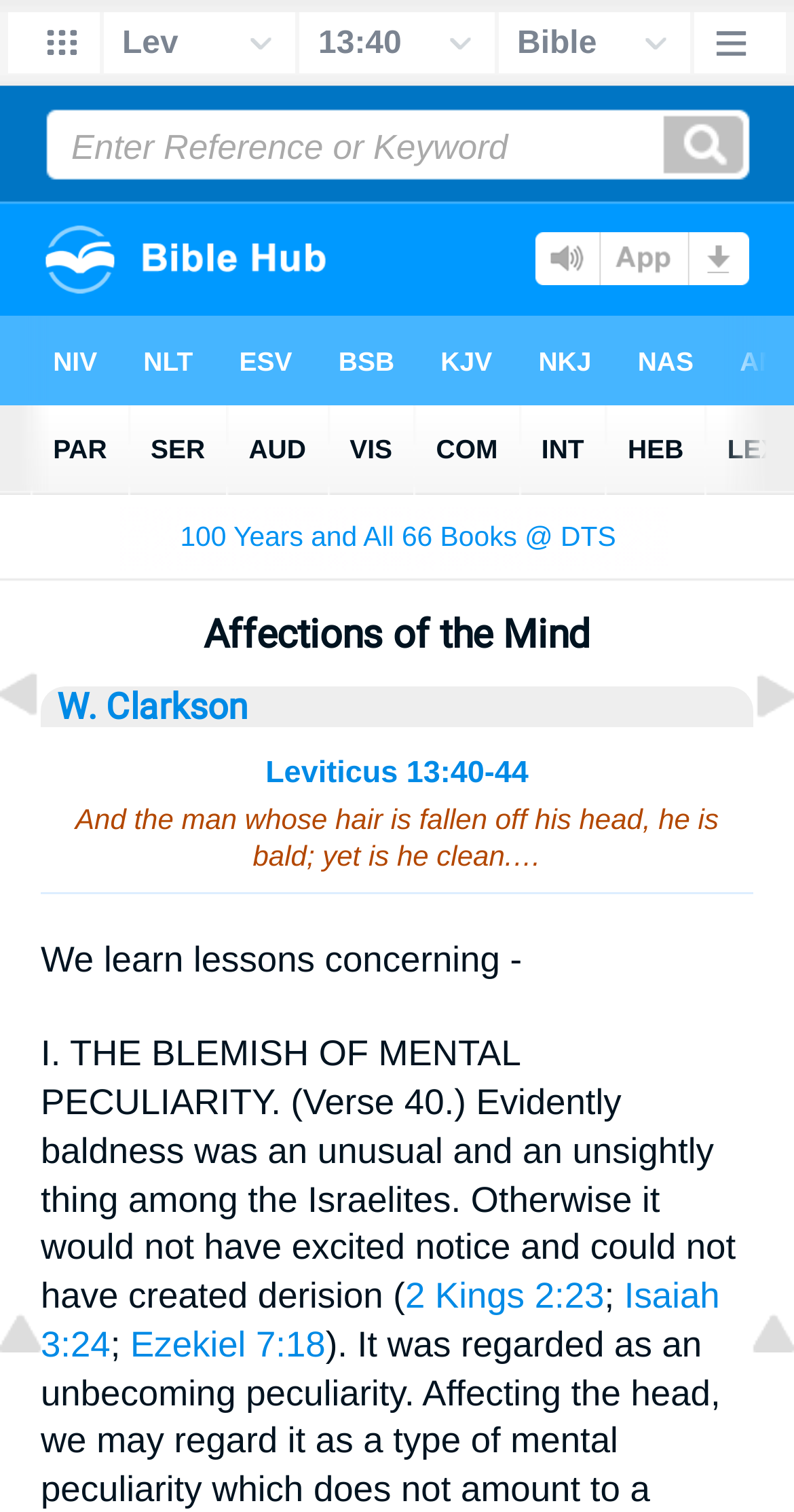Identify the bounding box coordinates for the region to click in order to carry out this instruction: "View the related sermon 'The Chosen Type of Sin - its Social Aspect'". Provide the coordinates using four float numbers between 0 and 1, formatted as [left, top, right, bottom].

[0.0, 0.507, 0.128, 0.534]